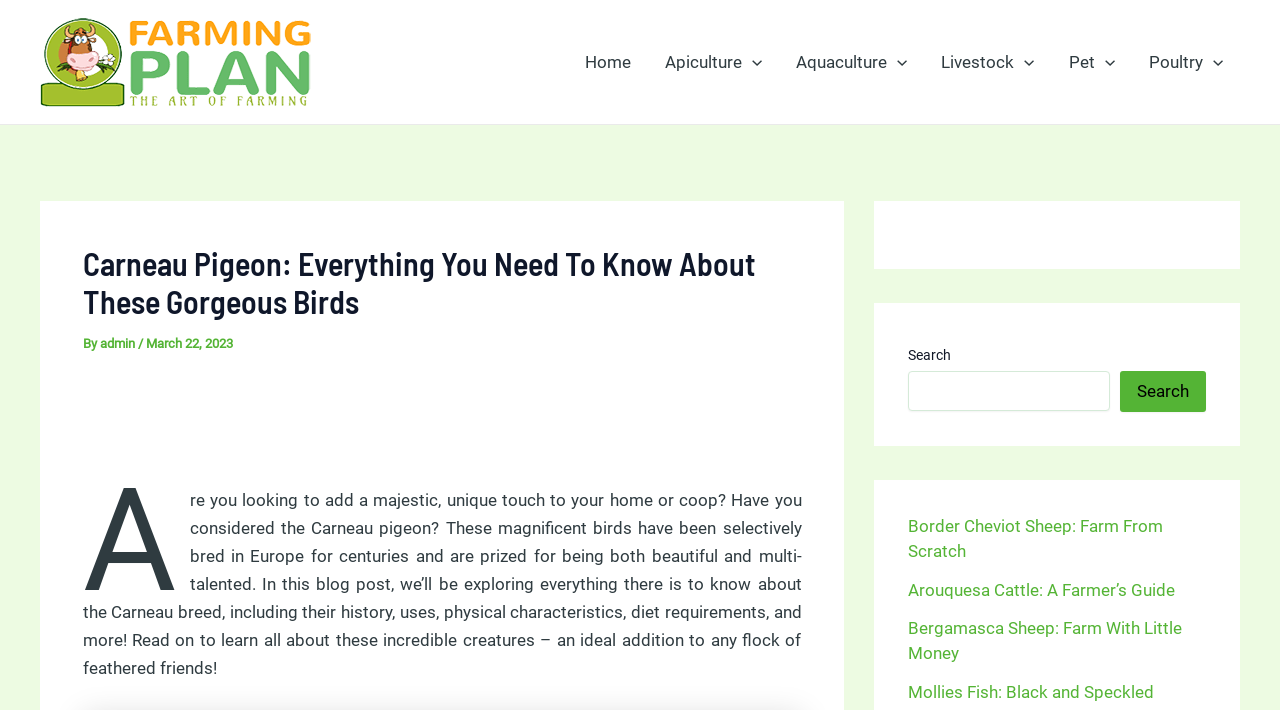Locate the bounding box coordinates of the segment that needs to be clicked to meet this instruction: "Toggle the Poultry Menu".

[0.884, 0.031, 0.969, 0.144]